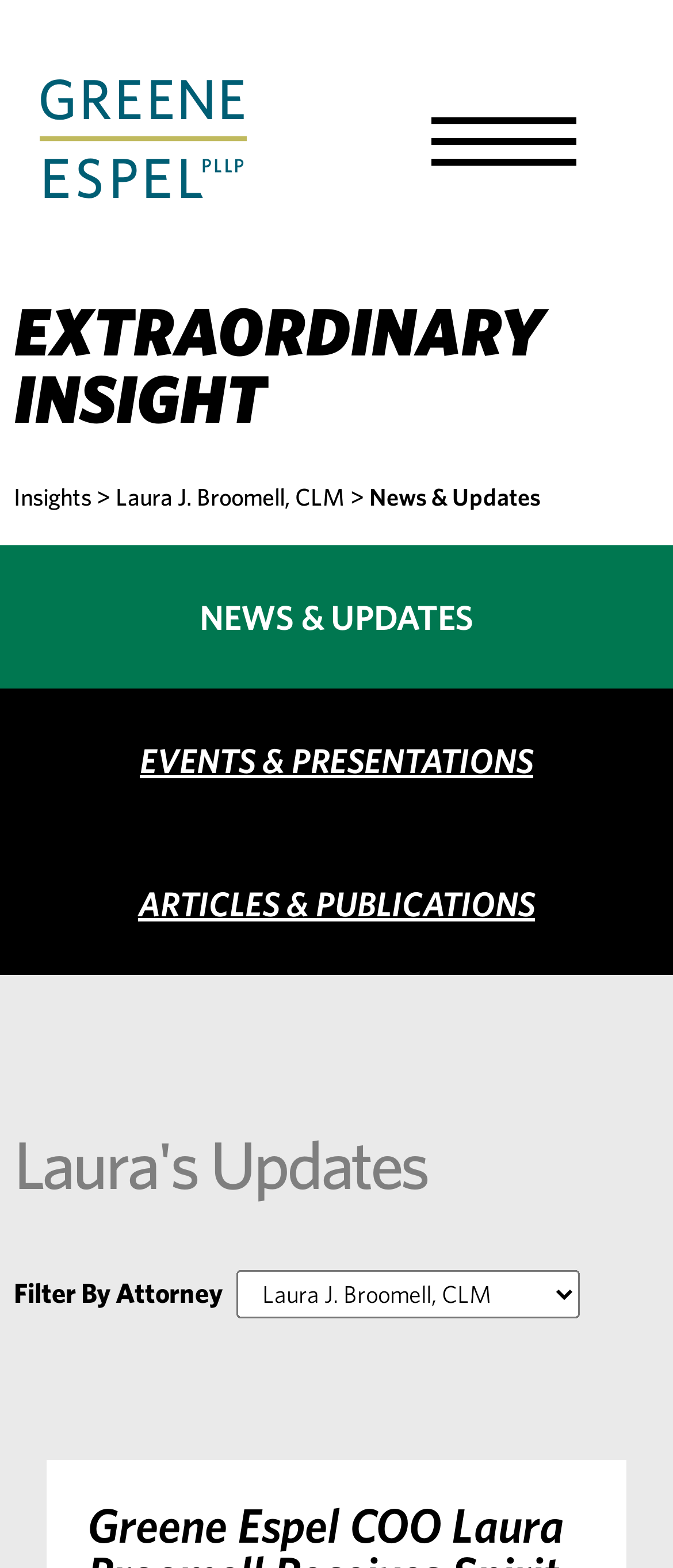What is the title of the section below the menu?
Based on the screenshot, provide your answer in one word or phrase.

Laura's Updates